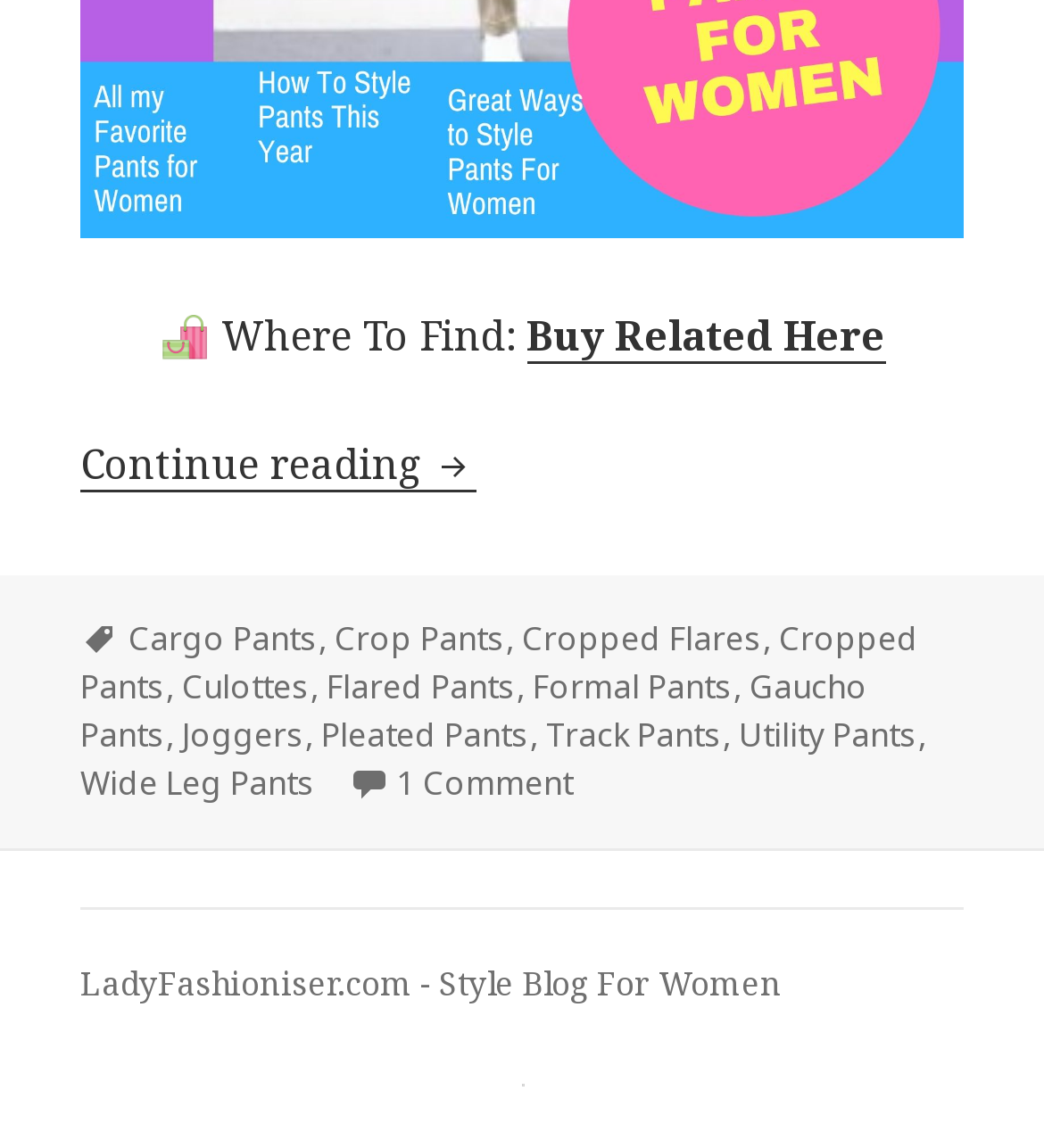Please identify the coordinates of the bounding box that should be clicked to fulfill this instruction: "Read 'What Pants Are In Style Right Now For Women'".

[0.077, 0.38, 0.456, 0.429]